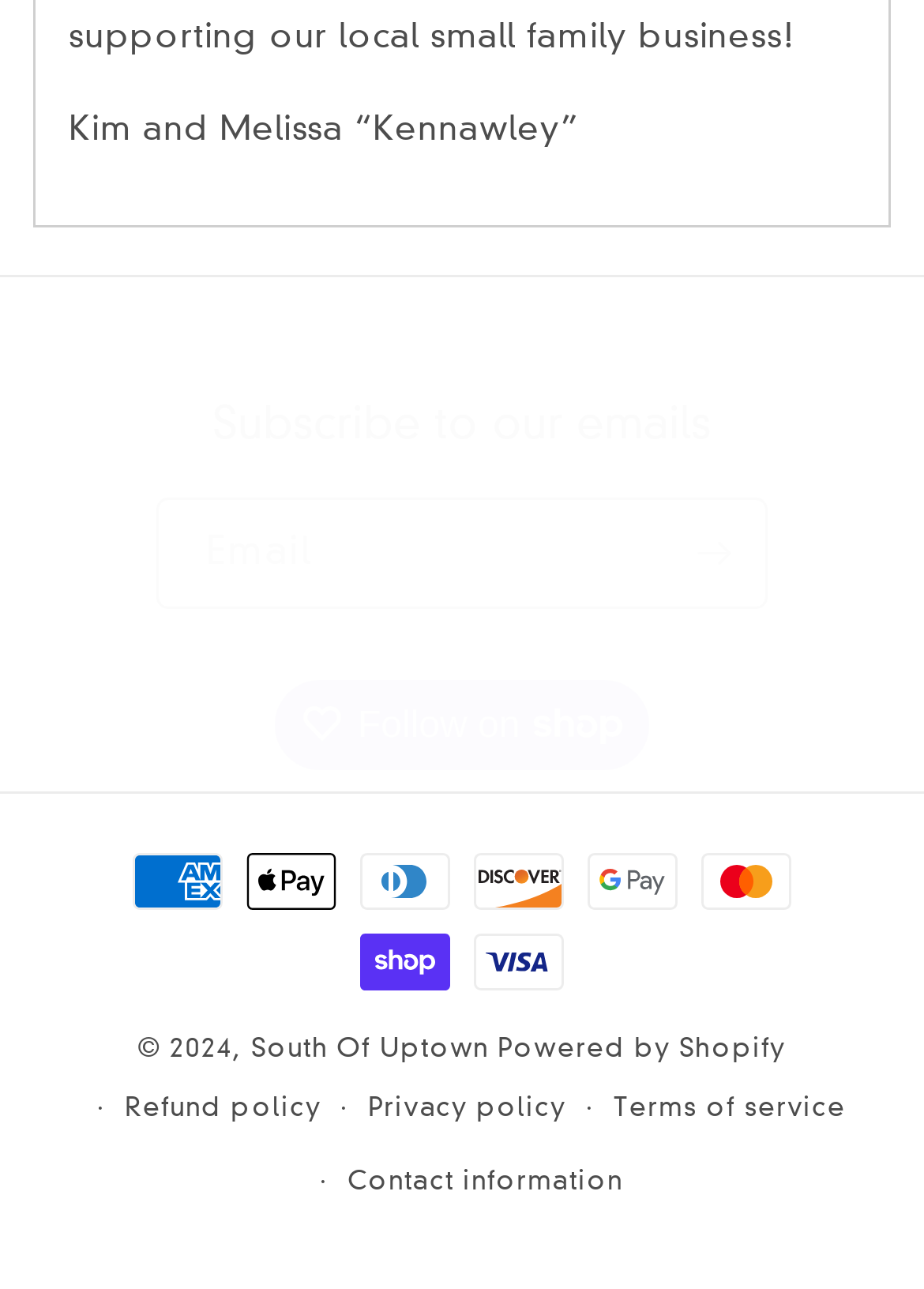Identify the bounding box coordinates of the area you need to click to perform the following instruction: "Contact us".

[0.376, 0.888, 0.674, 0.944]